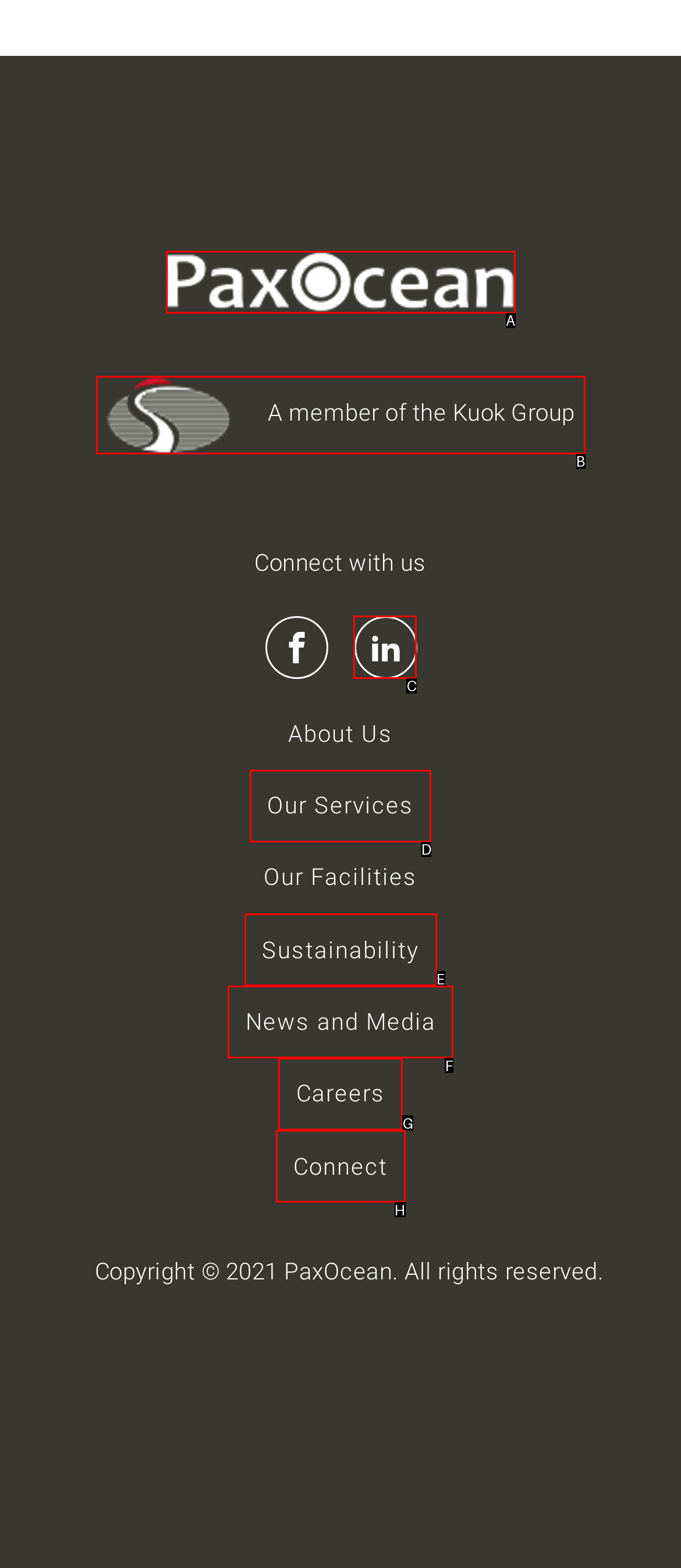Identify the correct option to click in order to accomplish the task: Explore Our Services Provide your answer with the letter of the selected choice.

D